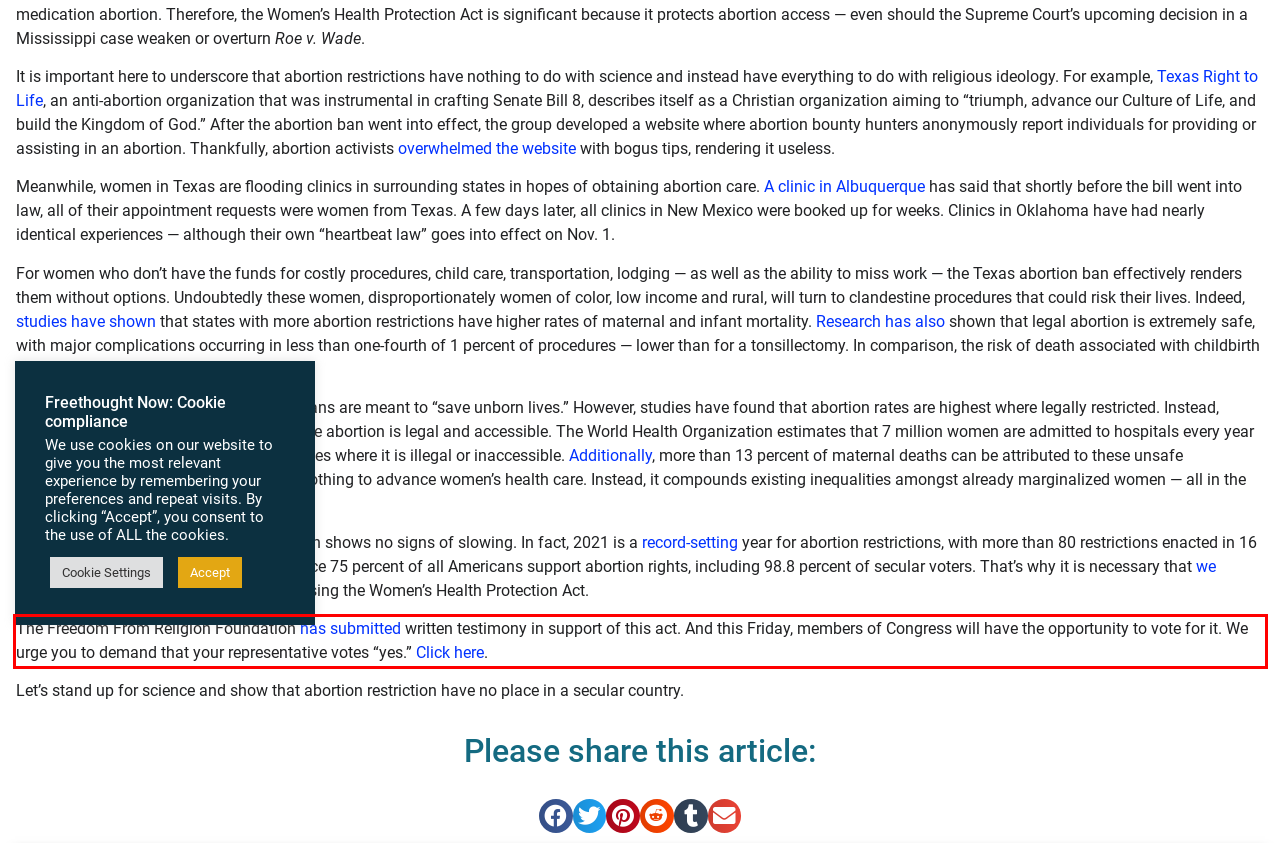Given a webpage screenshot with a red bounding box, perform OCR to read and deliver the text enclosed by the red bounding box.

The Freedom From Religion Foundation has submitted written testimony in support of this act. And this Friday, members of Congress will have the opportunity to vote for it. We urge you to demand that your representative votes “yes.” Click here.